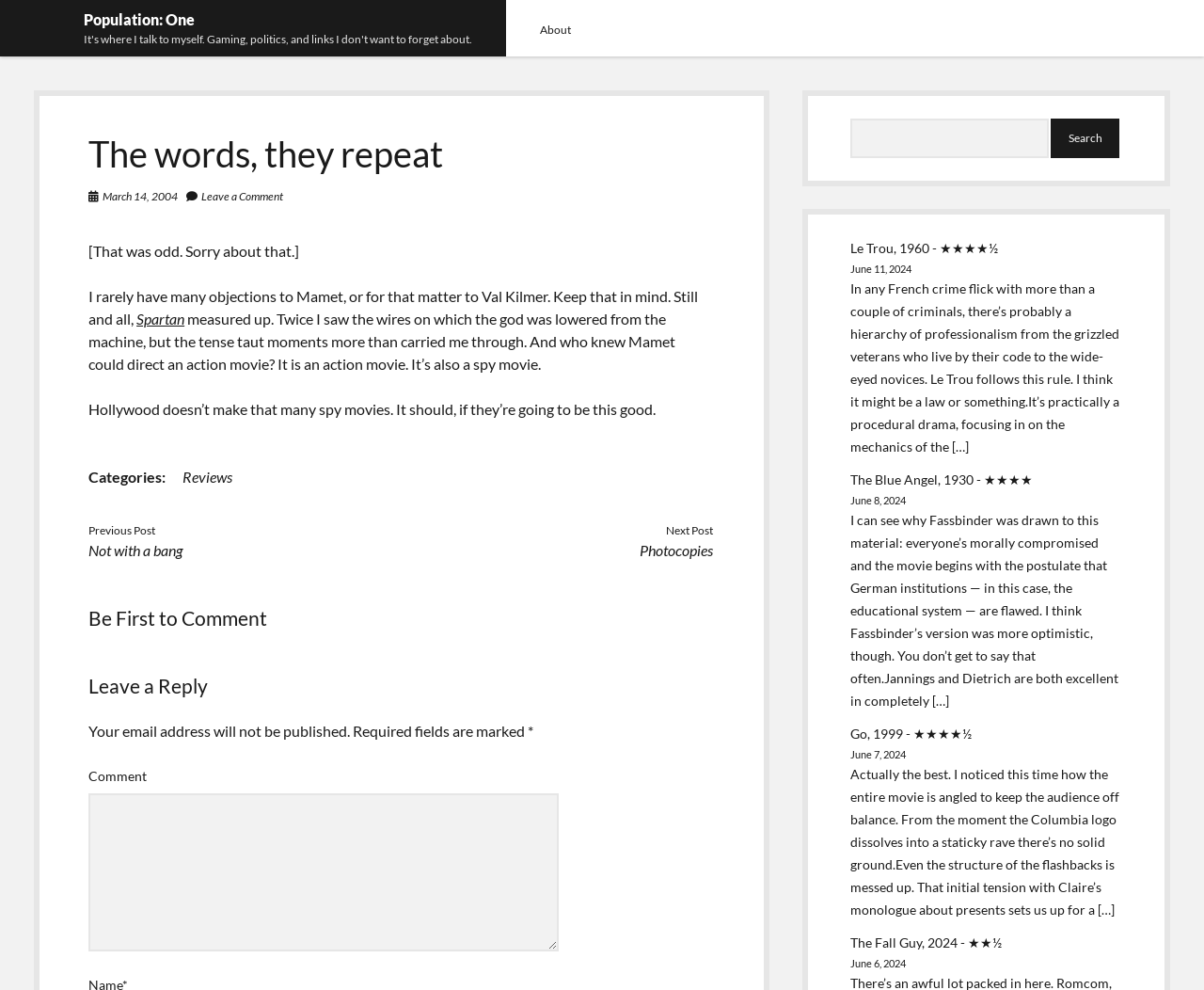Locate the coordinates of the bounding box for the clickable region that fulfills this instruction: "Click on the 'About' link".

[0.448, 0.023, 0.474, 0.037]